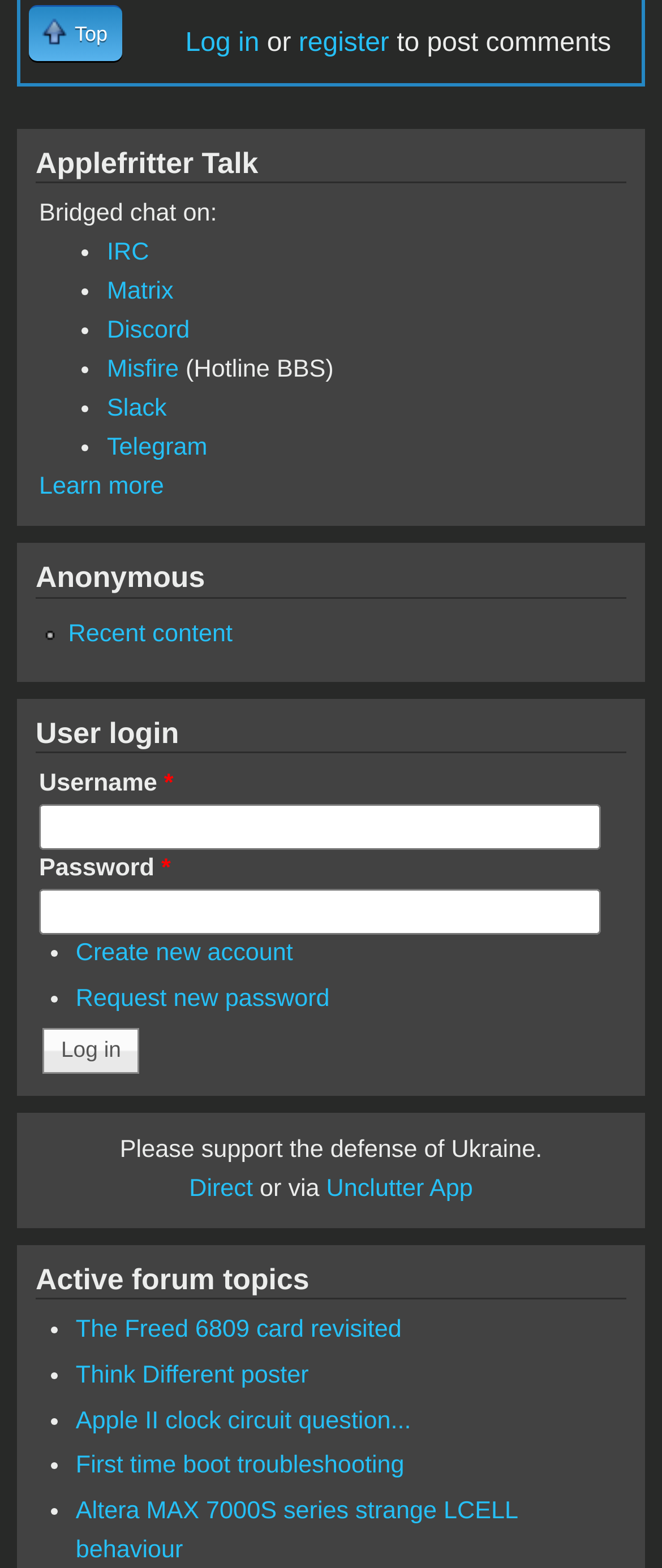Please find the bounding box coordinates of the element that needs to be clicked to perform the following instruction: "Click on Log in". The bounding box coordinates should be four float numbers between 0 and 1, represented as [left, top, right, bottom].

[0.28, 0.018, 0.392, 0.037]